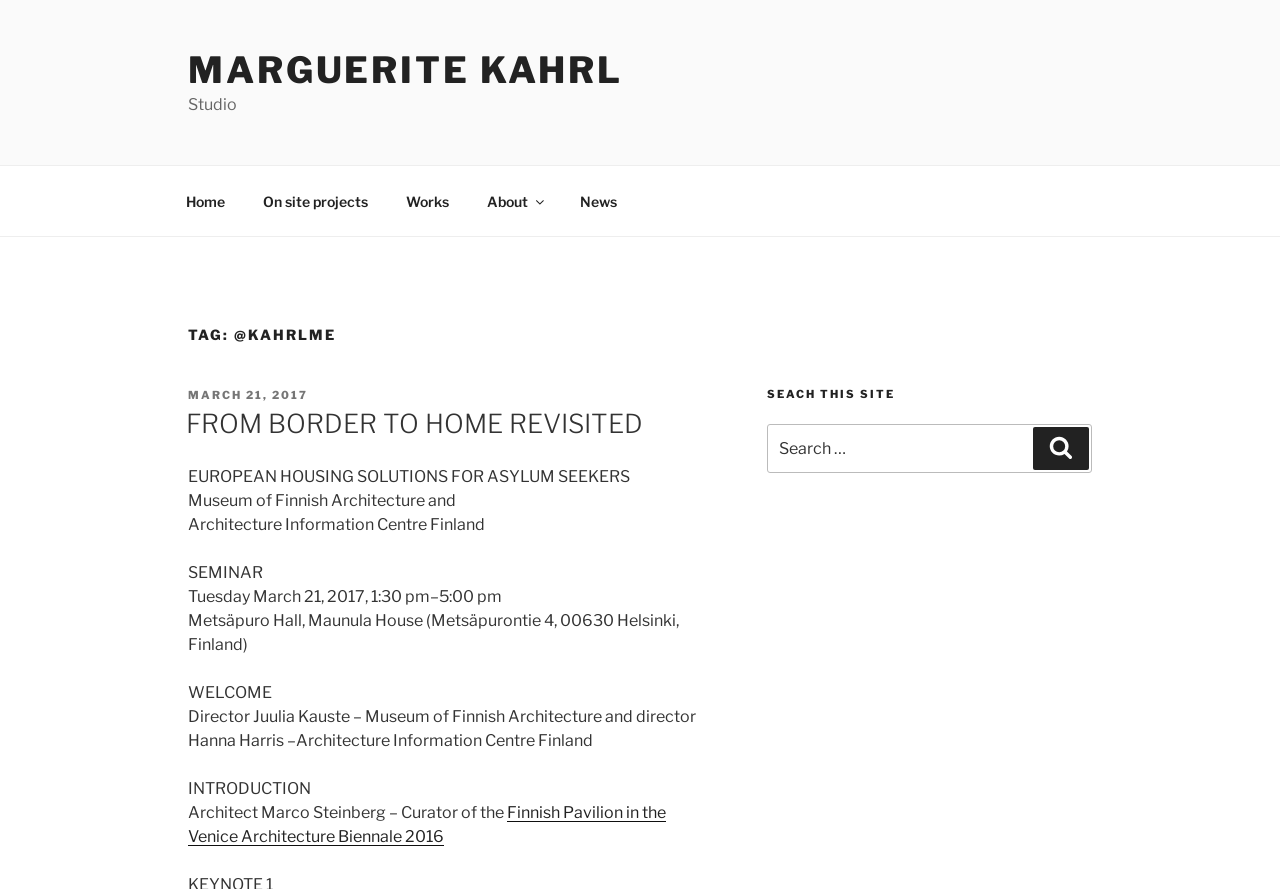Given the description: "About", determine the bounding box coordinates of the UI element. The coordinates should be formatted as four float numbers between 0 and 1, [left, top, right, bottom].

[0.366, 0.199, 0.437, 0.254]